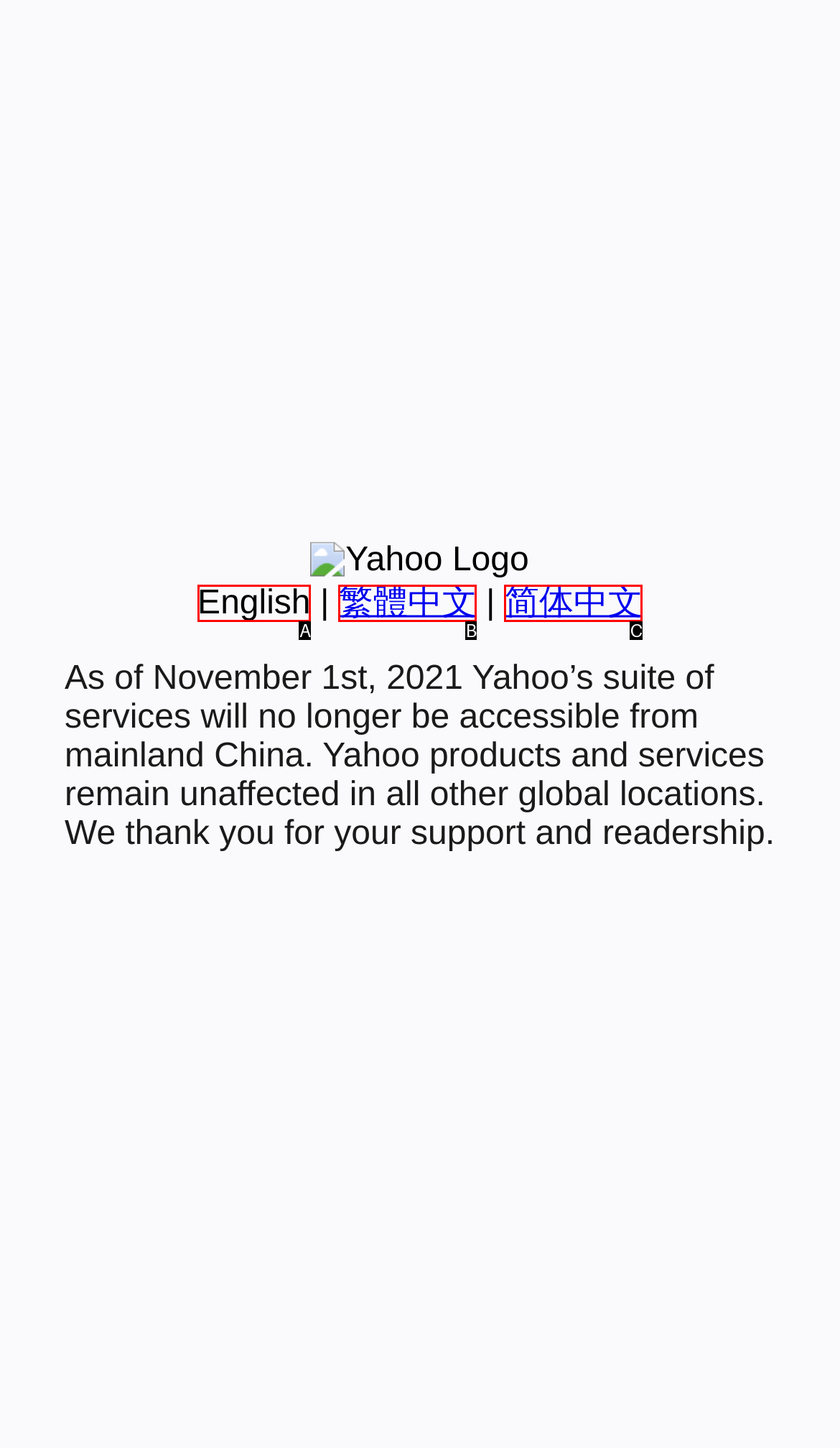Match the element description to one of the options: English
Respond with the corresponding option's letter.

A